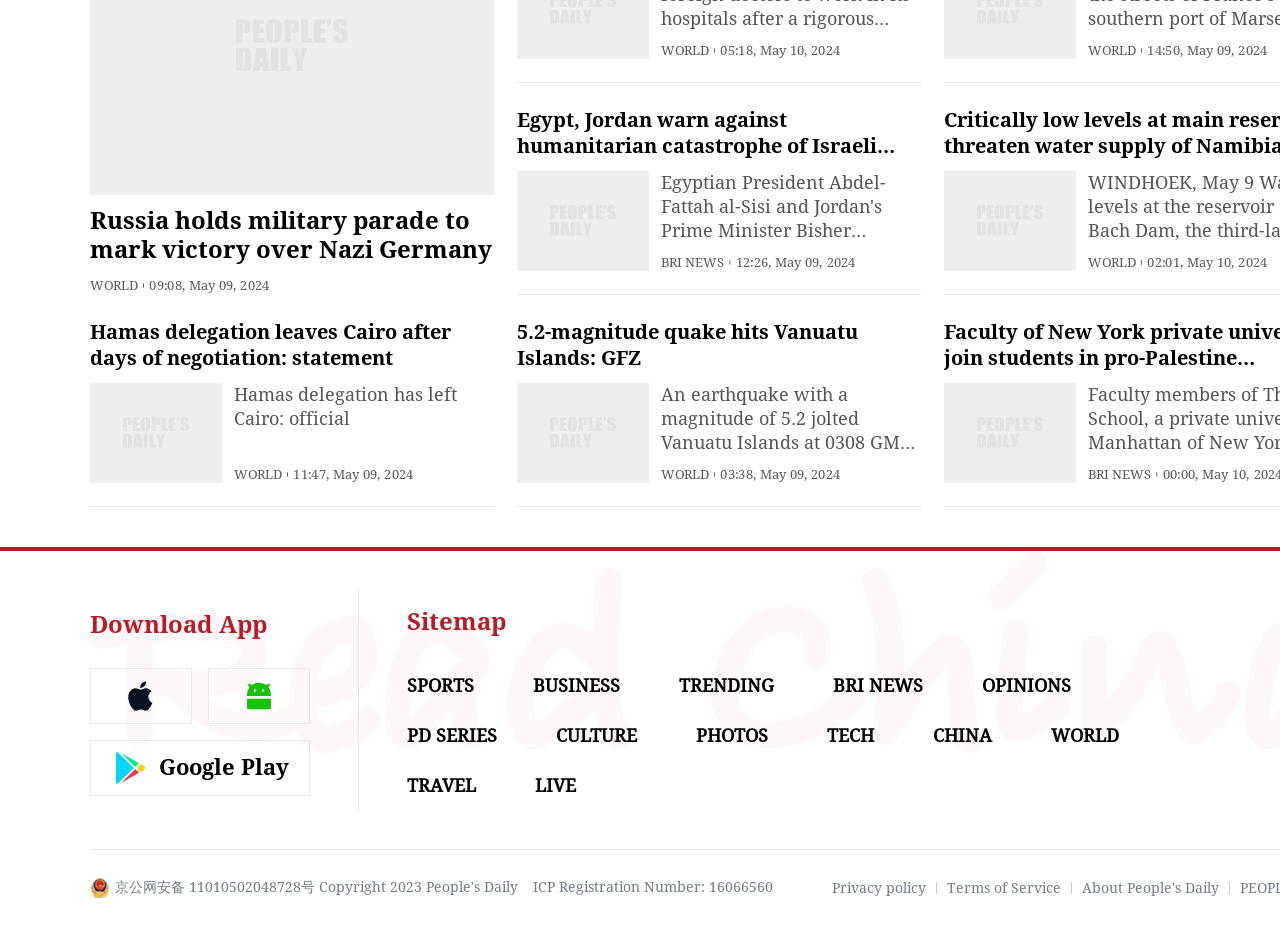Provide a single word or phrase to answer the given question: 
What is the timestamp of the news 'Hamas delegation leaves Cairo after days of negotiation: statement'?

09:08, May 09, 2024